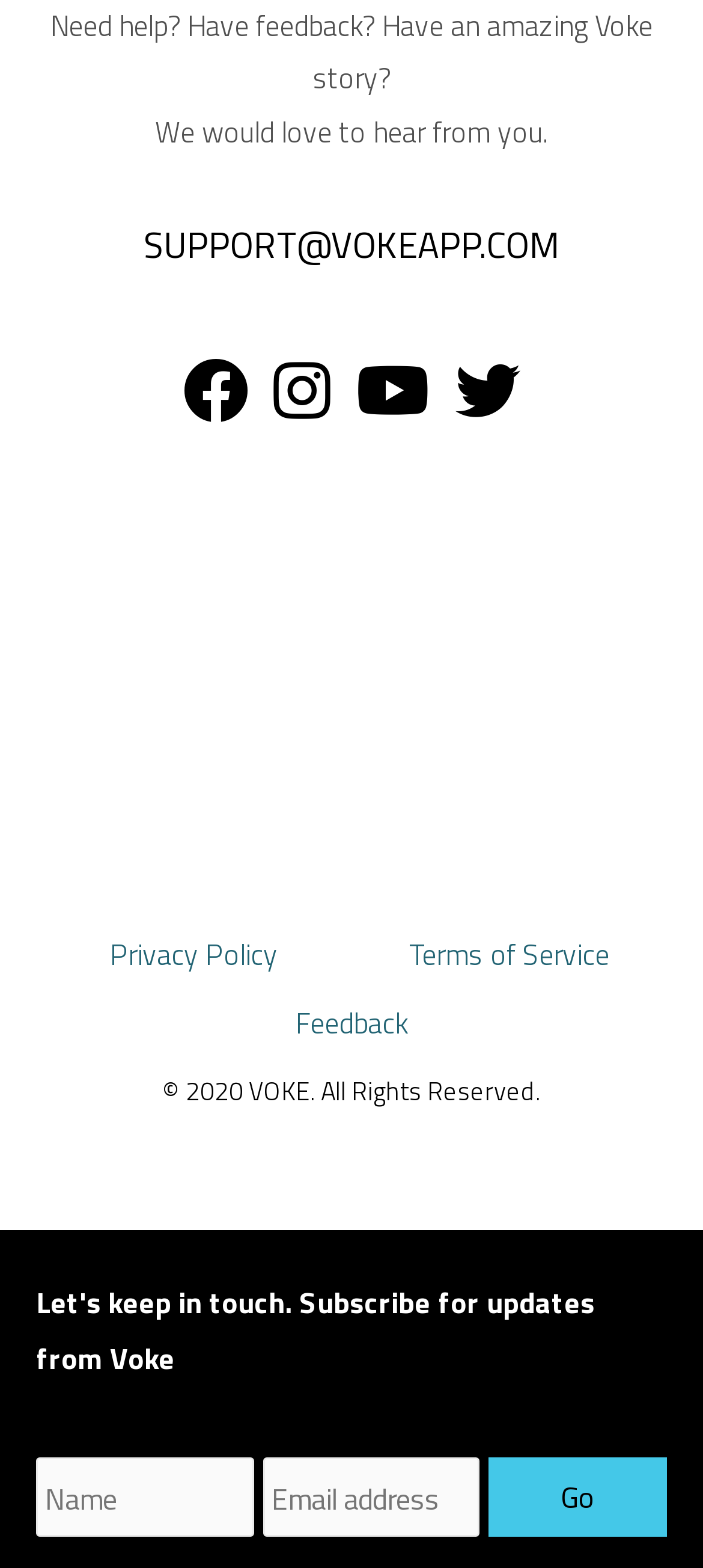What is the email input field marked with?
Can you give a detailed and elaborate answer to the question?

The email input field is marked with an asterisk symbol (*), indicating that it is a required field that must be filled in before submitting the form.